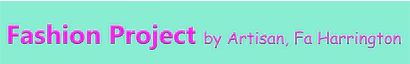What is the background color of the logo?
Provide an in-depth answer to the question, covering all aspects.

The background color of the logo is pastel teal, which provides a soothing contrast to the bright pink text and adds to the overall playful and creative vibe of the logo.